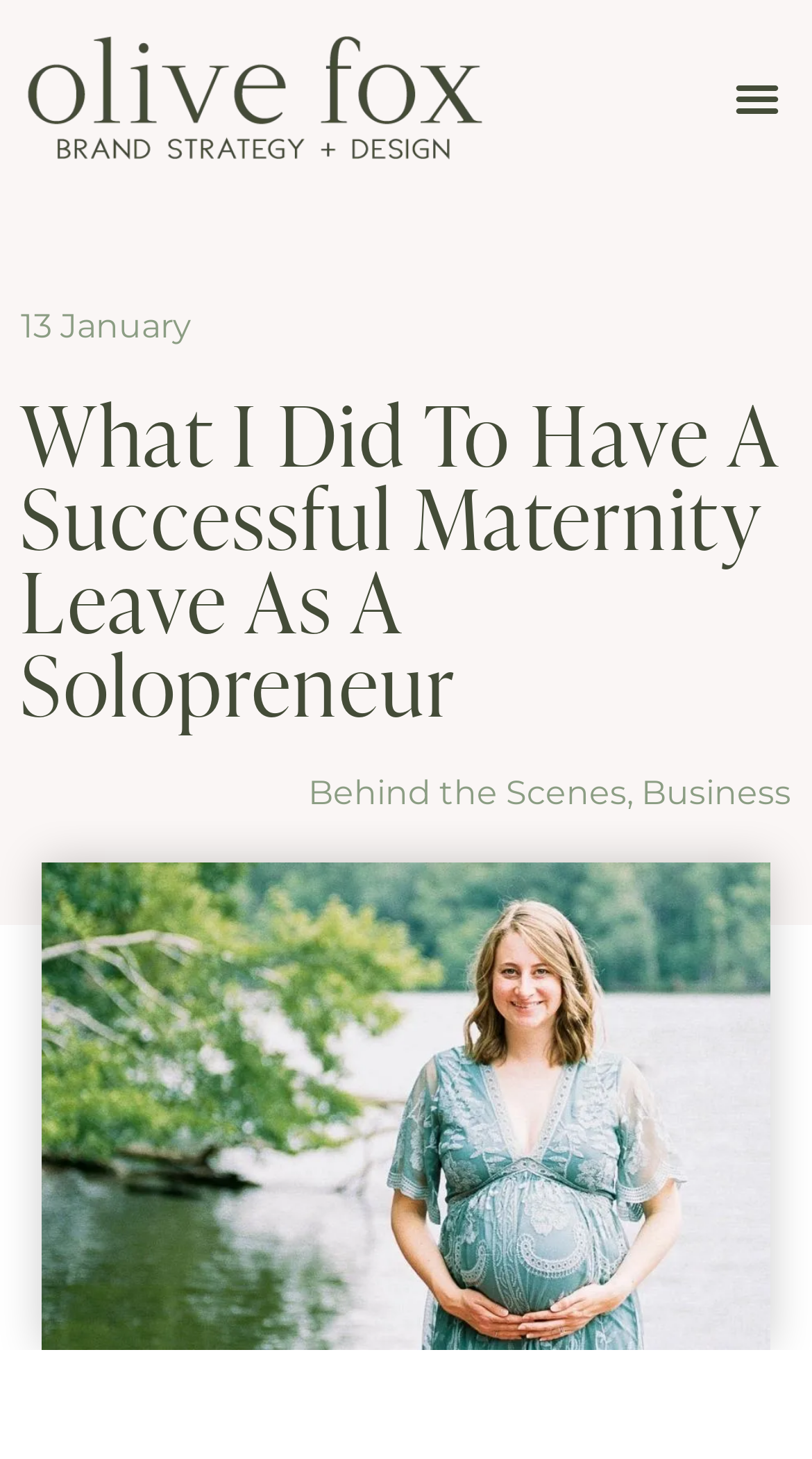Locate the headline of the webpage and generate its content.

What I Did To Have A Successful Maternity Leave As A Solopreneur